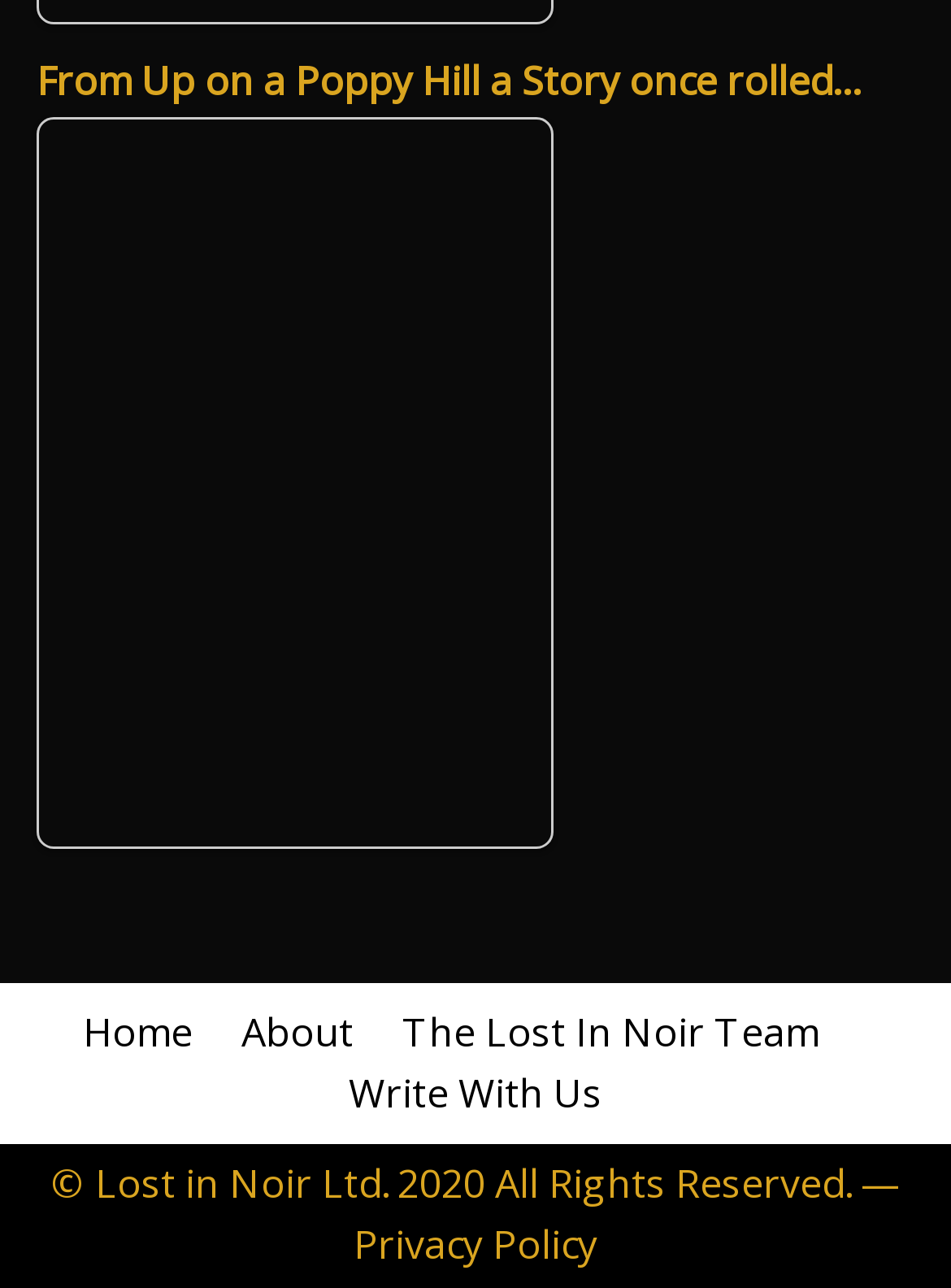What is the name of the story mentioned on the webpage?
Answer with a single word or phrase, using the screenshot for reference.

From Up on a Poppy Hill